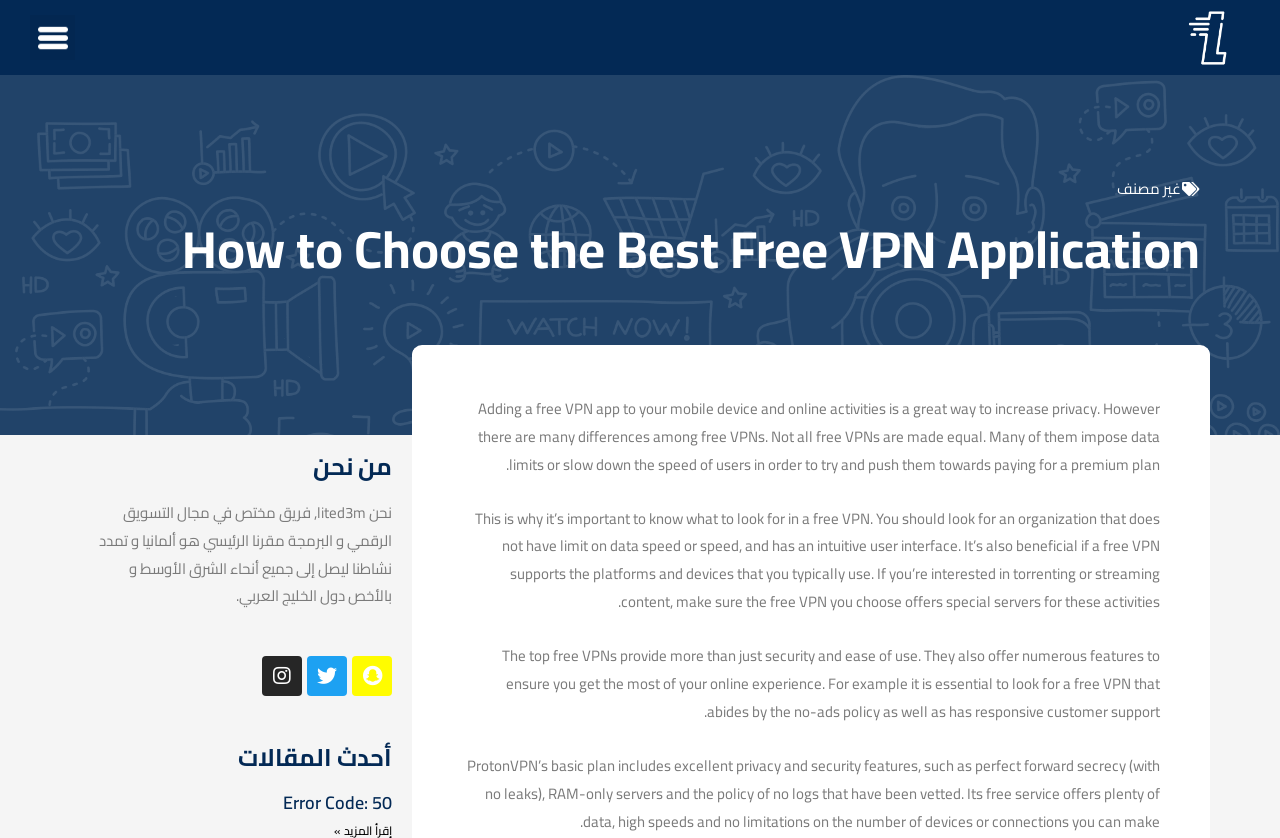Please locate and generate the primary heading on this webpage.

How to Choose the Best Free VPN Application